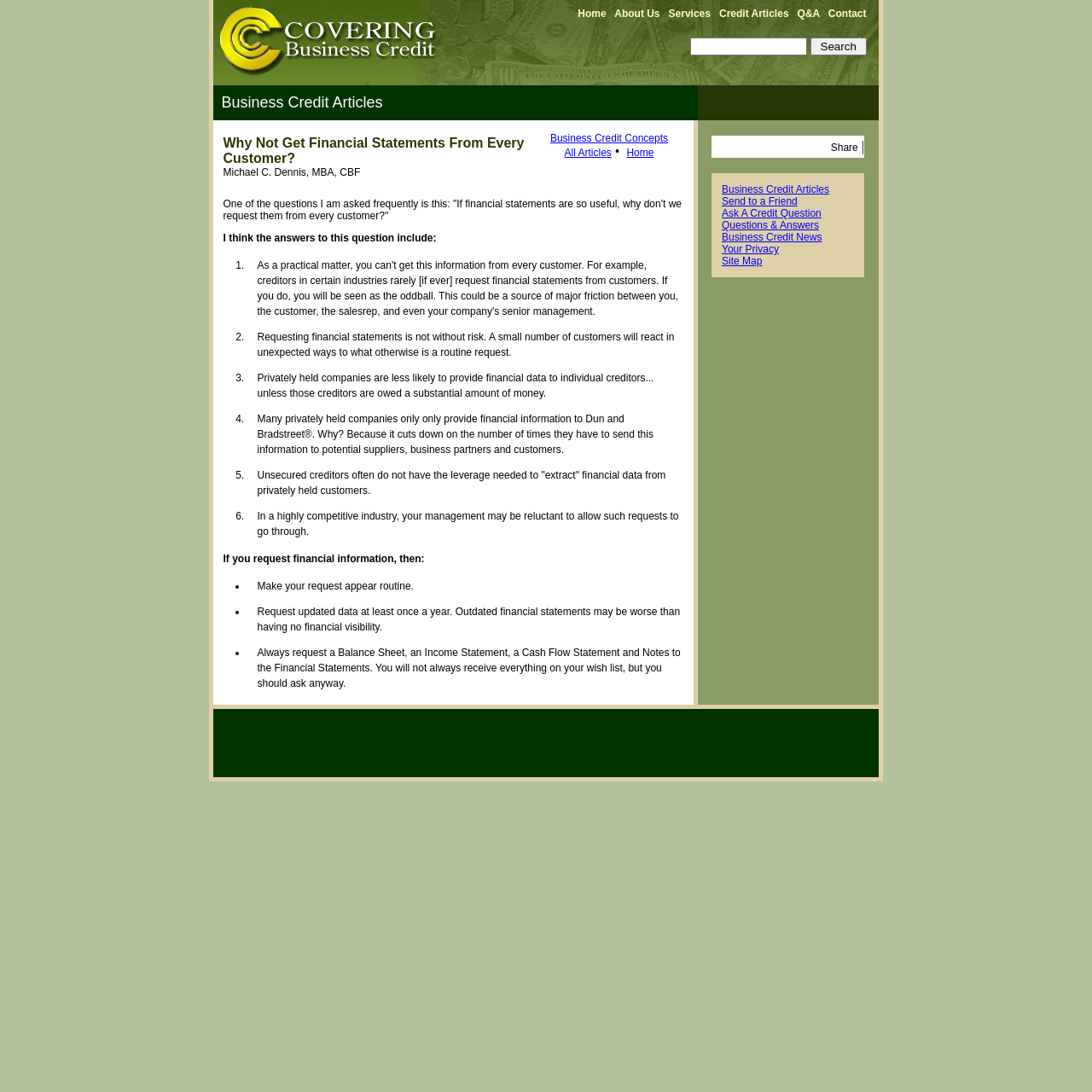Find the bounding box coordinates of the area that needs to be clicked in order to achieve the following instruction: "Search for something". The coordinates should be specified as four float numbers between 0 and 1, i.e., [left, top, right, bottom].

[0.742, 0.034, 0.793, 0.051]